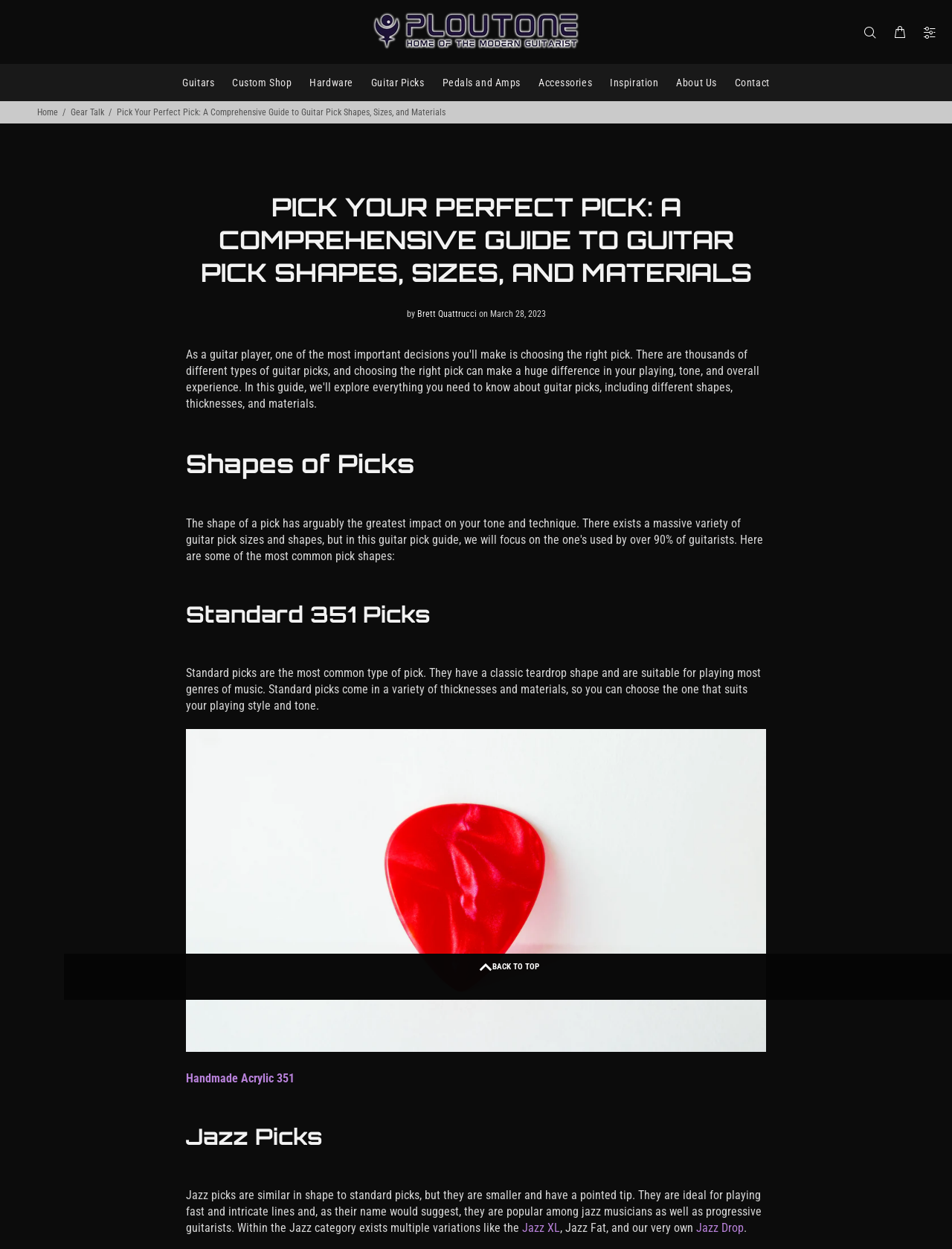Please answer the following question using a single word or phrase: 
What is the function of the button with the '' icon?

Unknown